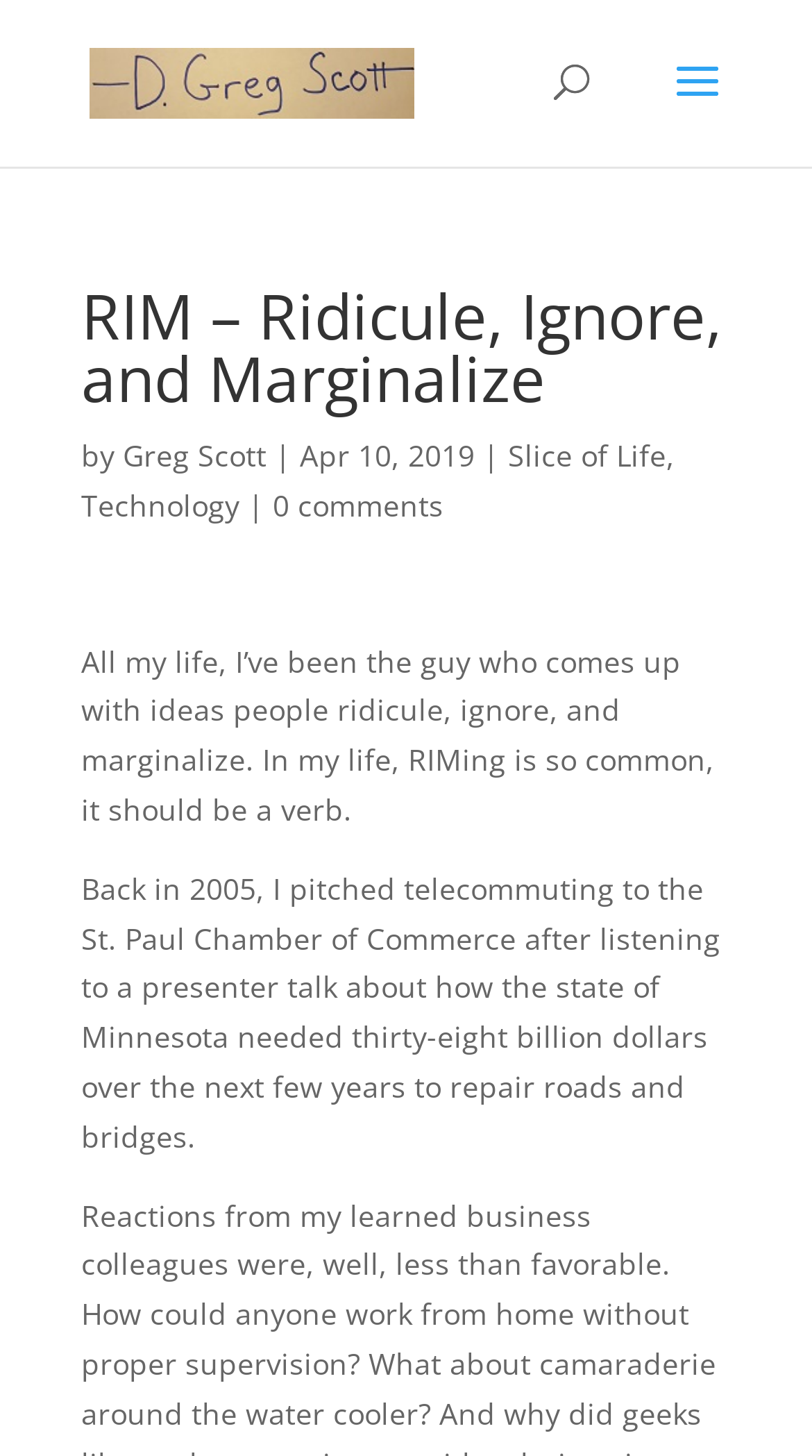Identify the bounding box of the HTML element described here: "Technology". Provide the coordinates as four float numbers between 0 and 1: [left, top, right, bottom].

[0.1, 0.333, 0.295, 0.36]